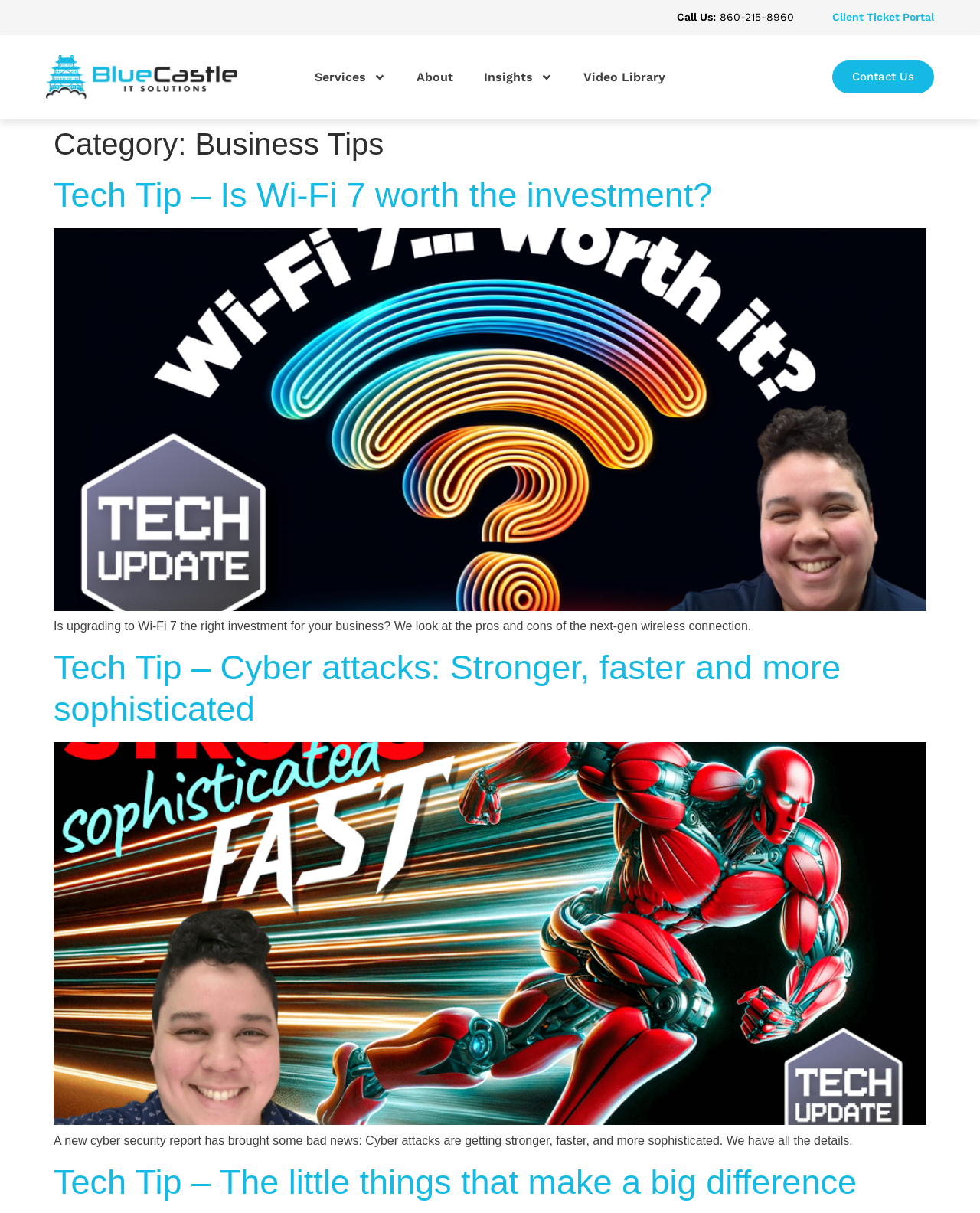How many links are in the top navigation menu?
Refer to the image and give a detailed answer to the question.

I examined the top navigation menu and found links 'Call Us: 860-215-8960', 'Client Ticket Portal', 'Services', 'About', and 'Insights', which are all part of the top navigation menu.